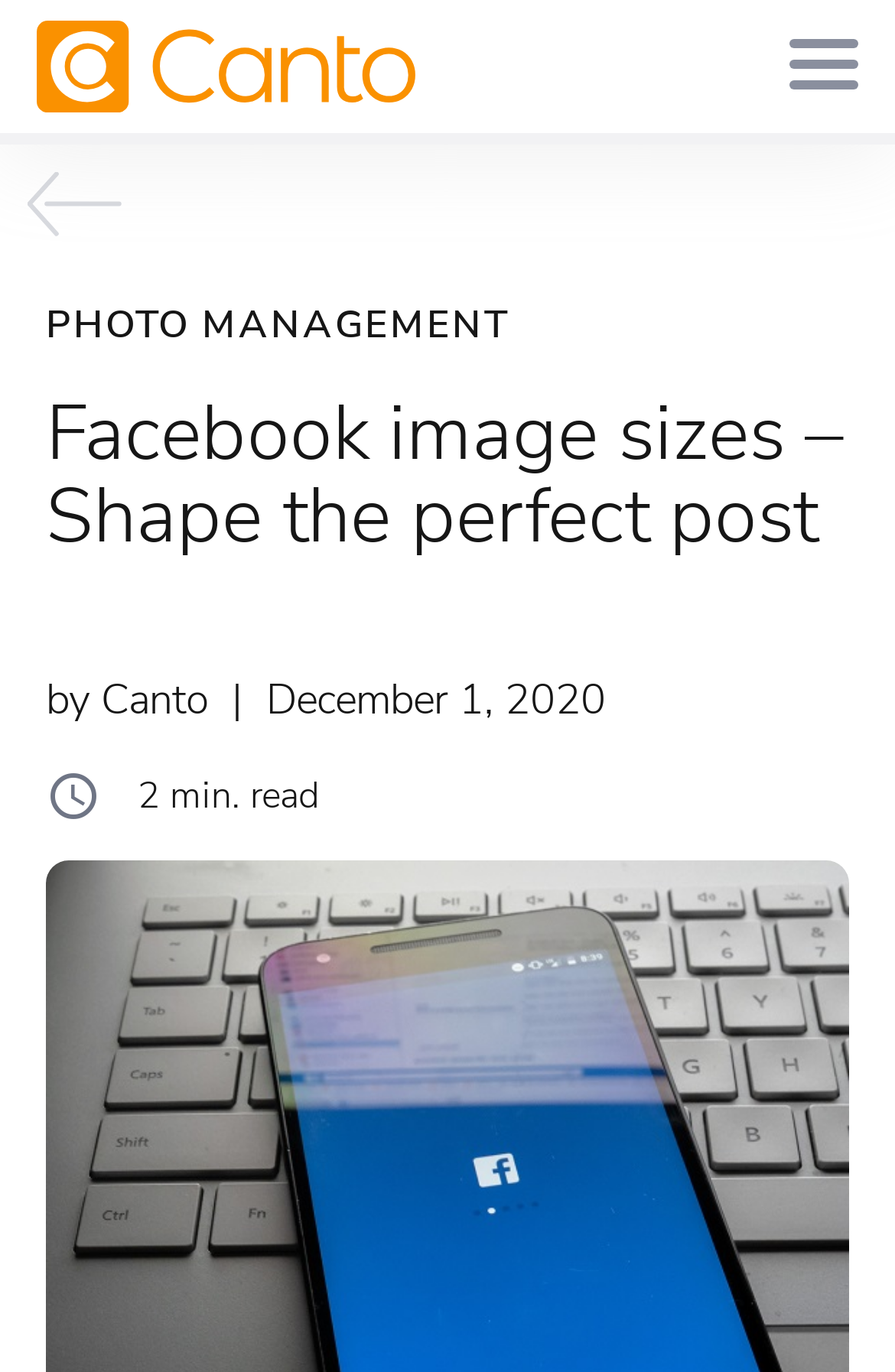Could you identify the text that serves as the heading for this webpage?

Facebook image sizes – Shape the perfect post